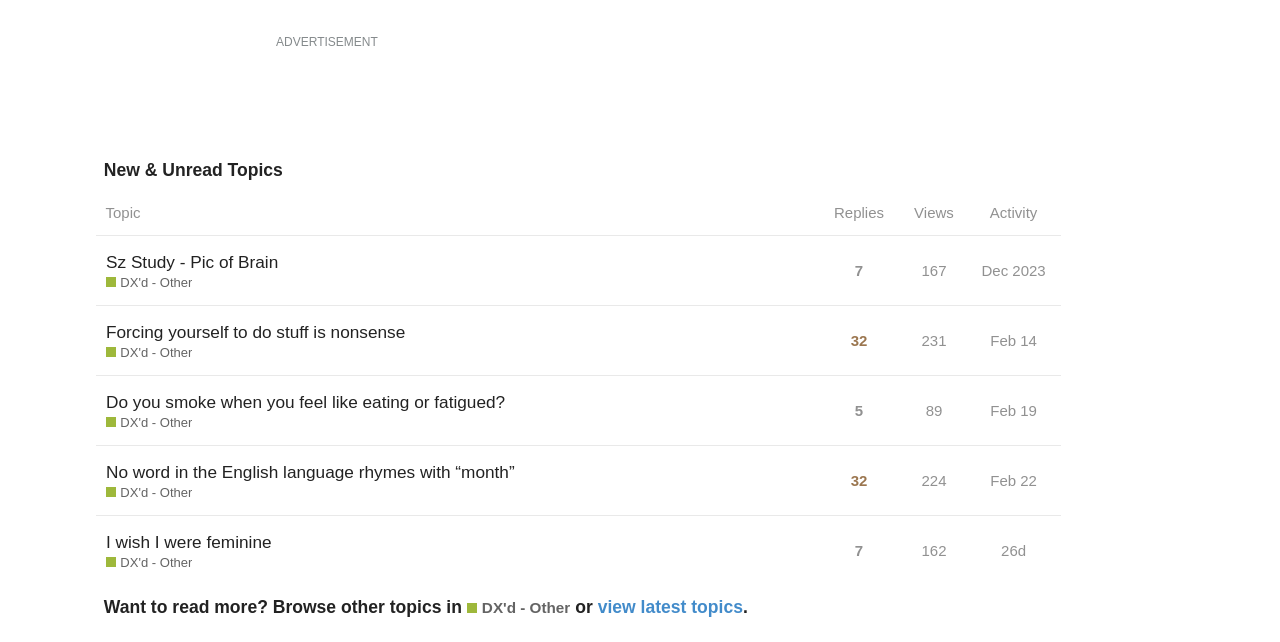How many topics are listed?
Answer the question with a single word or phrase derived from the image.

4